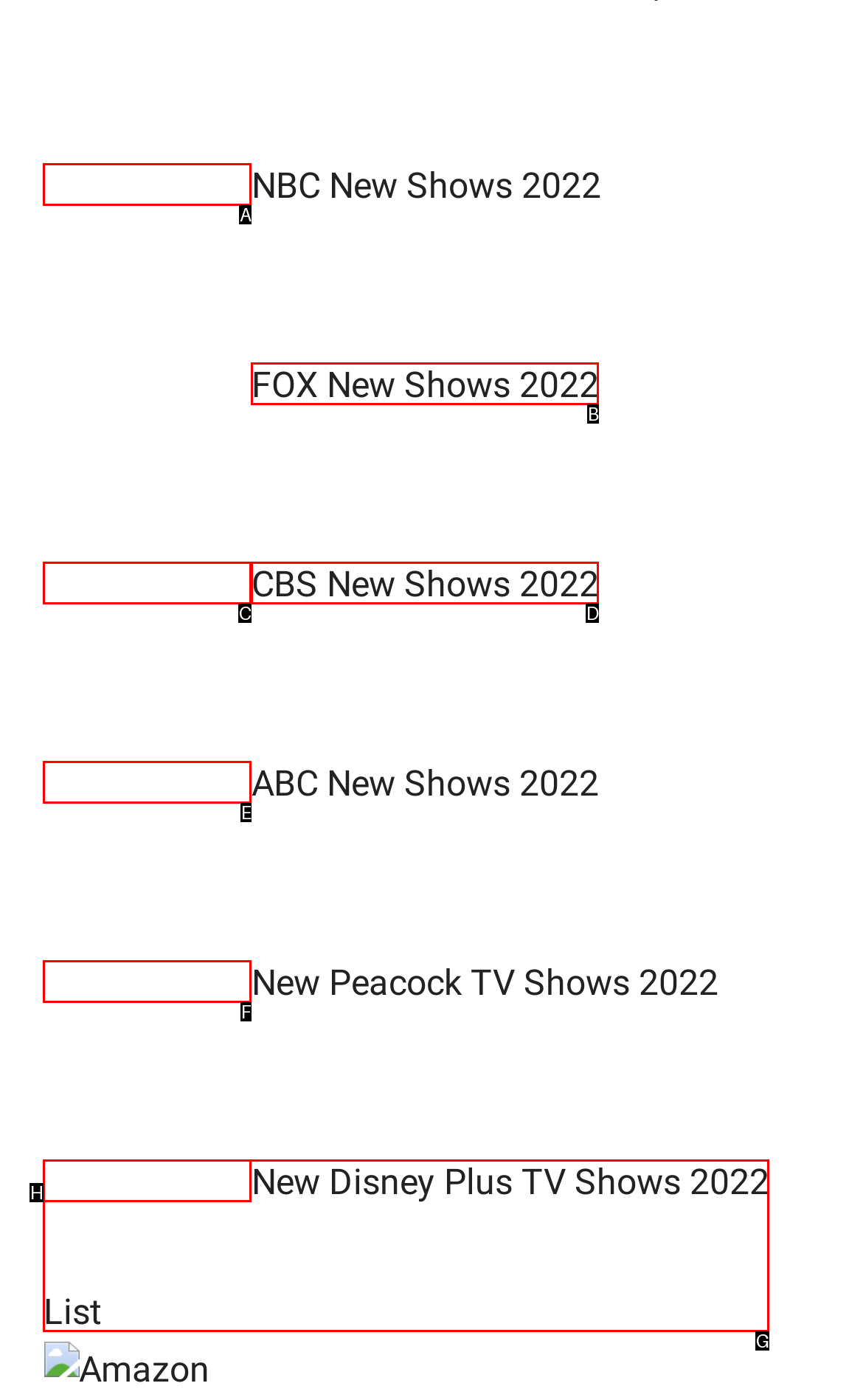From the provided options, pick the HTML element that matches the description: parent_node: CBS New Shows 2022. Respond with the letter corresponding to your choice.

C